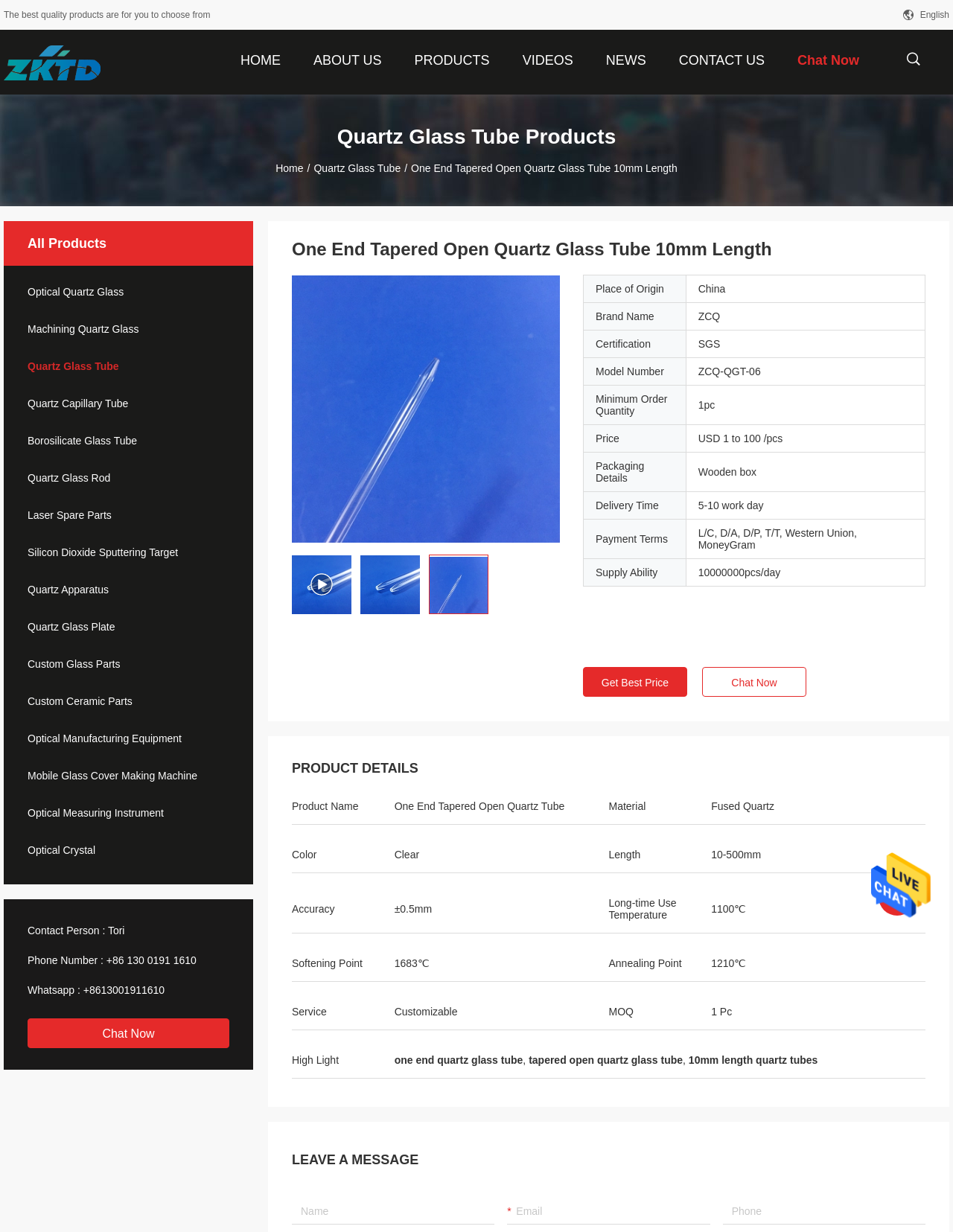Identify and provide the main heading of the webpage.

One End Tapered Open Quartz Glass Tube 10mm Length